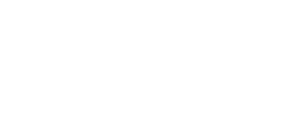Respond with a single word or phrase for the following question: 
Who is the key player of the team?

Eli Miller